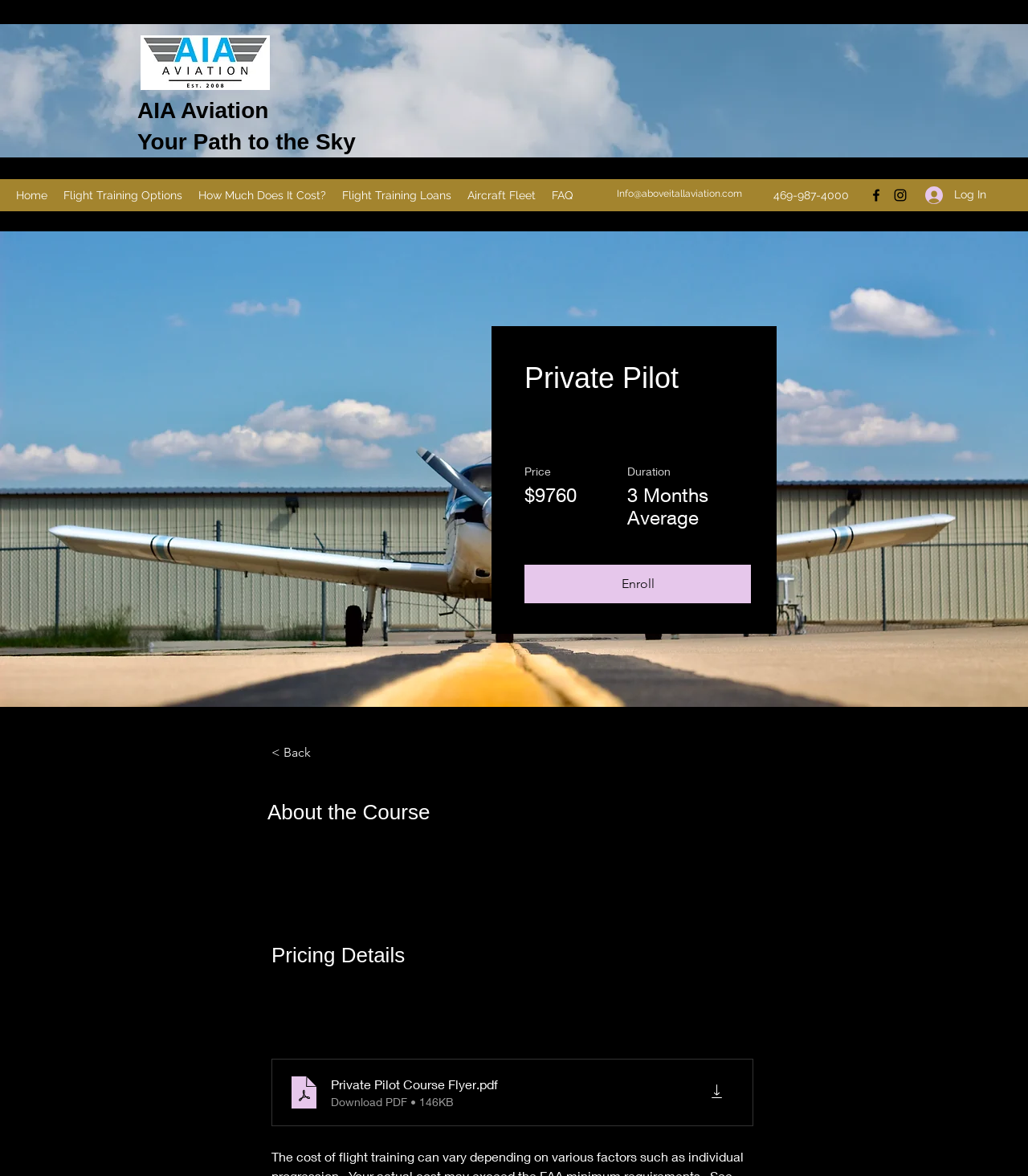Based on the element description: "Info@aboveitallaviation.com", identify the bounding box coordinates for this UI element. The coordinates must be four float numbers between 0 and 1, listed as [left, top, right, bottom].

[0.6, 0.16, 0.722, 0.169]